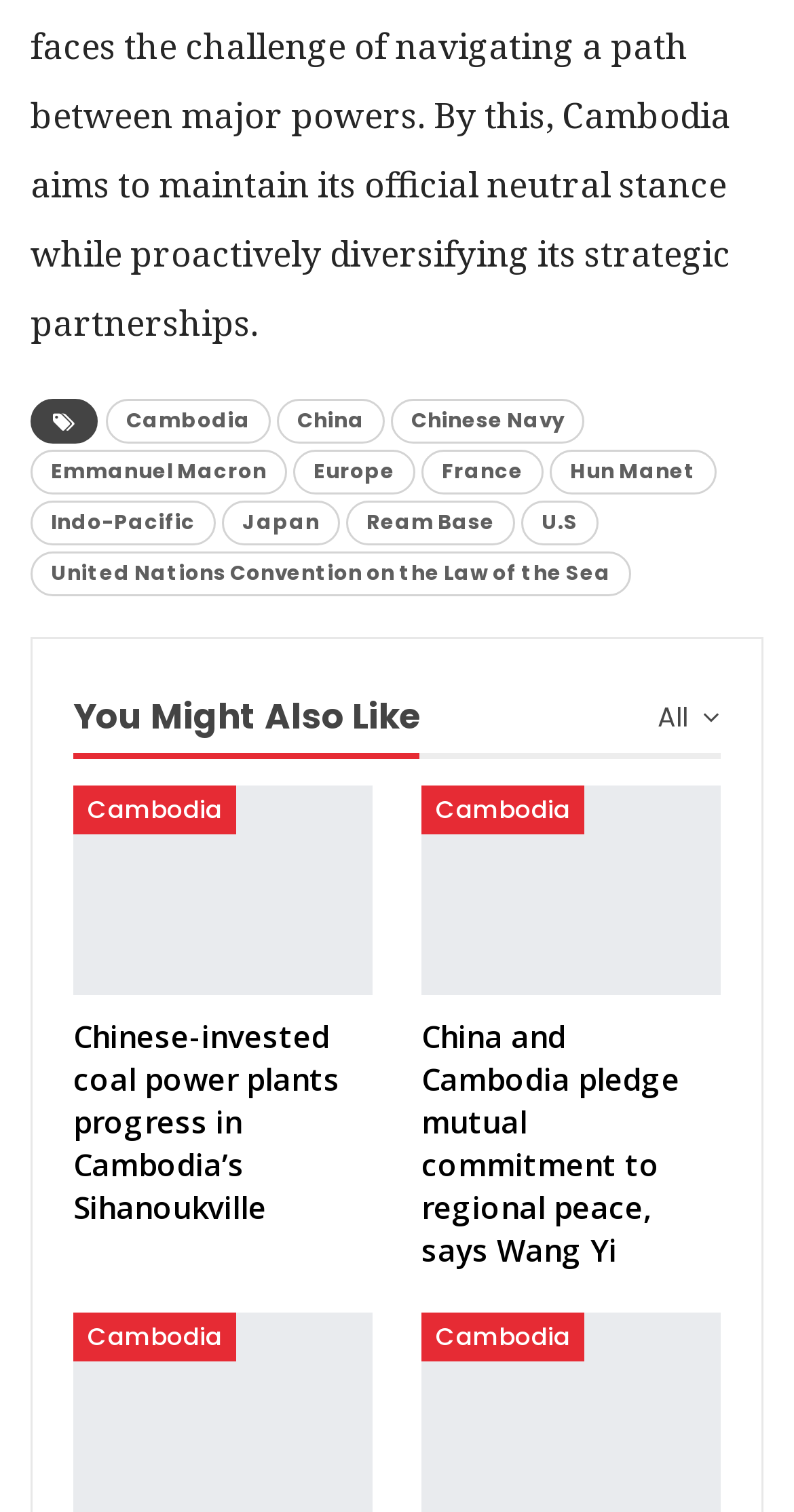Please give a one-word or short phrase response to the following question: 
What is the topic of the article?

Cambodia and China